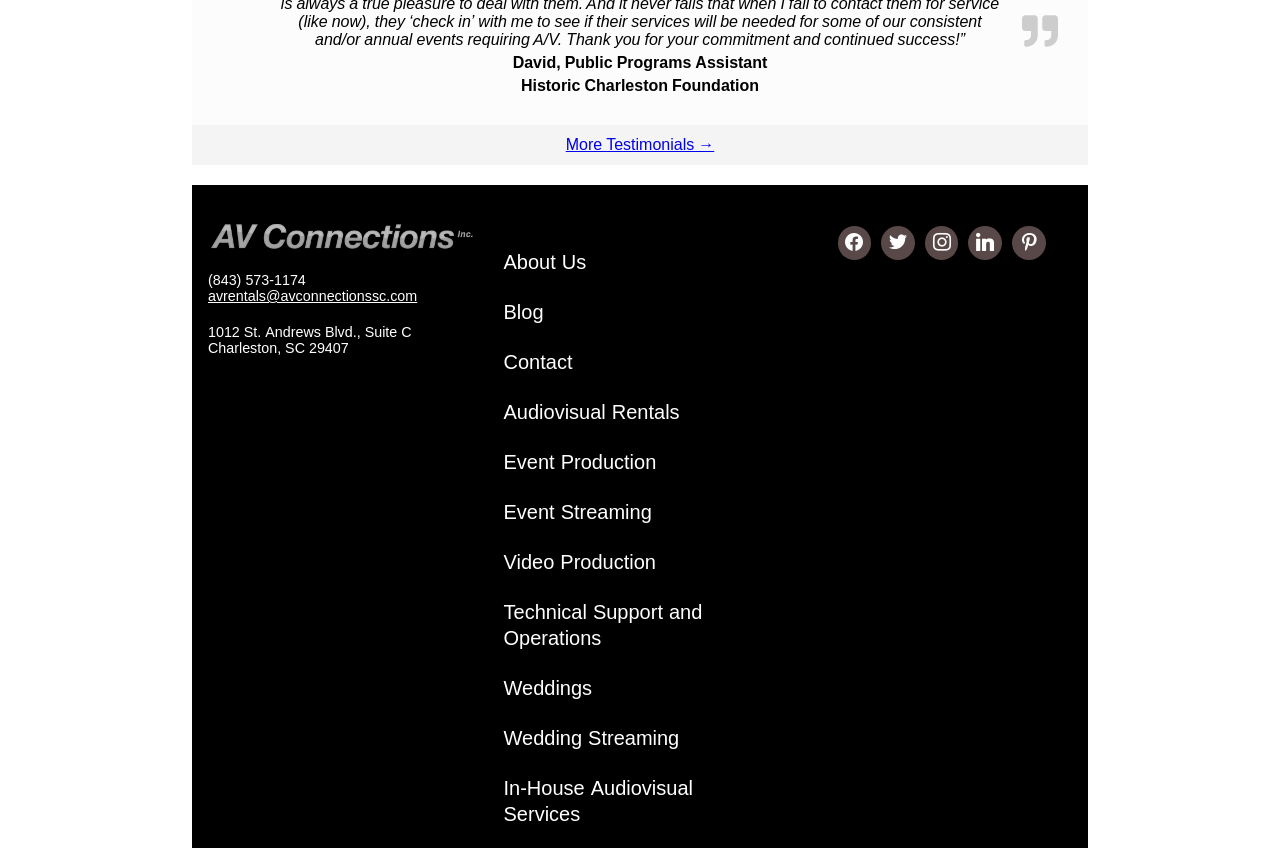How many links are in the footer navigation? From the image, respond with a single word or brief phrase.

9